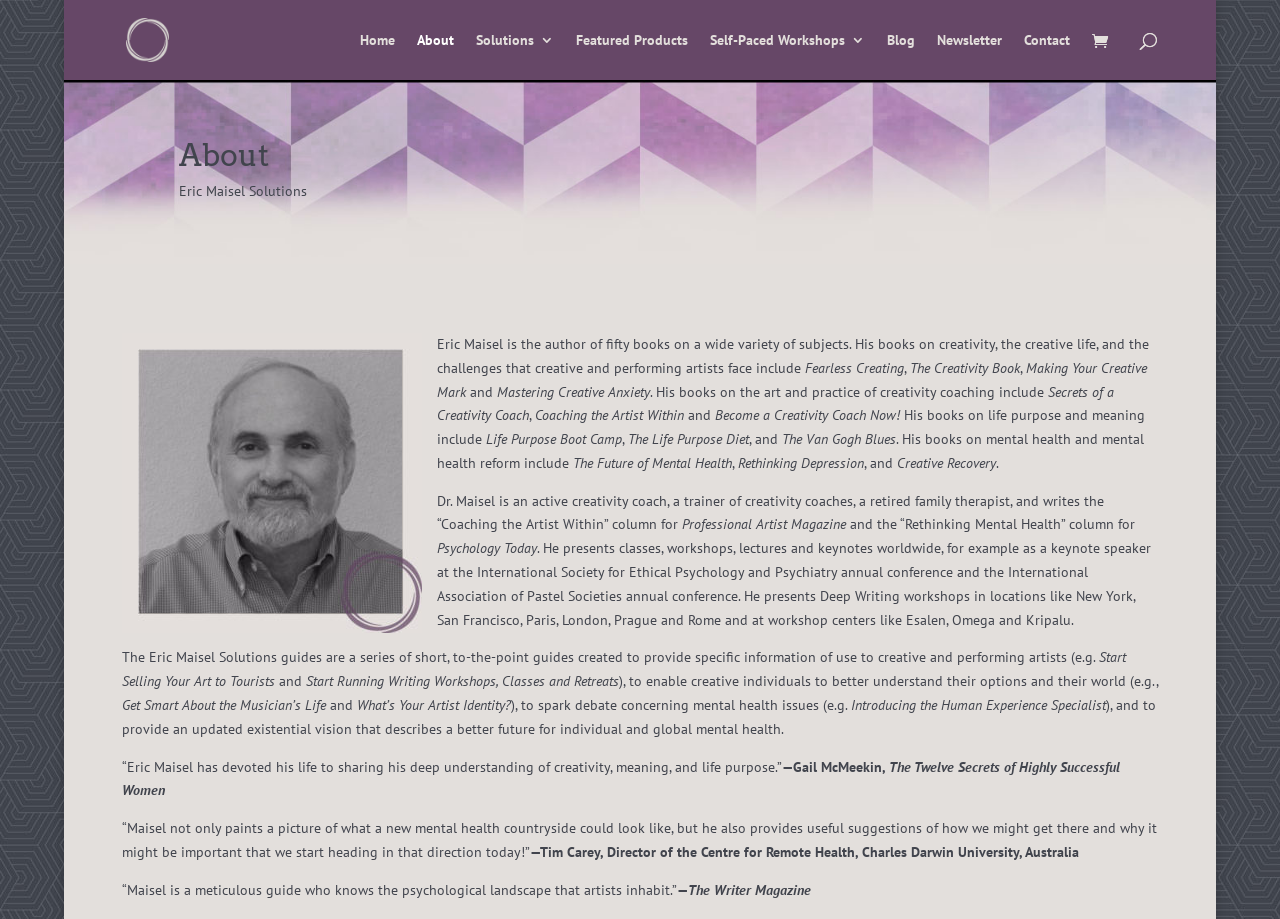Kindly determine the bounding box coordinates of the area that needs to be clicked to fulfill this instruction: "Click on Home".

[0.282, 0.036, 0.309, 0.087]